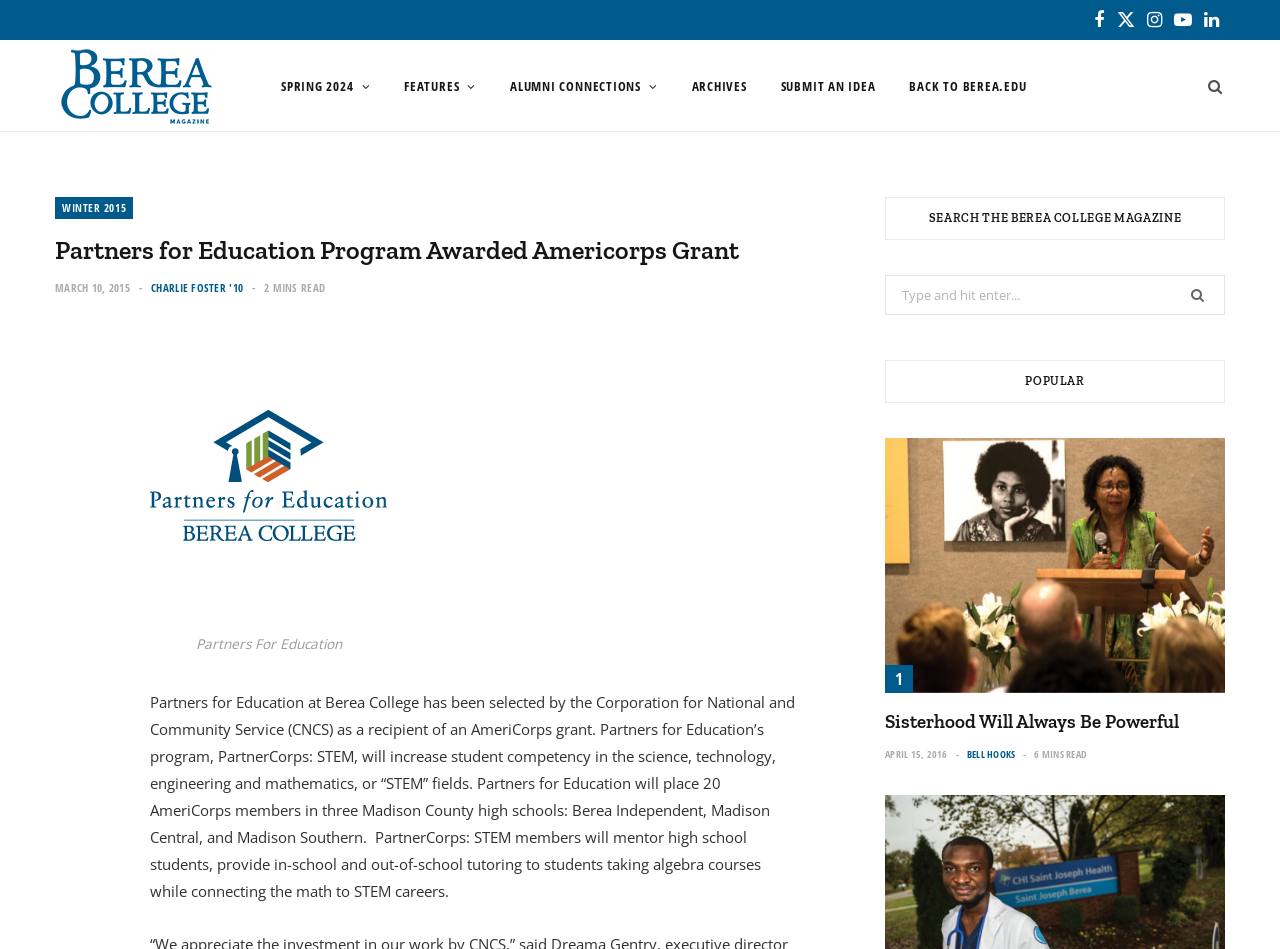Given the description of the UI element: "Alumni Connections", predict the bounding box coordinates in the form of [left, top, right, bottom], with each value being a float between 0 and 1.

[0.387, 0.043, 0.526, 0.138]